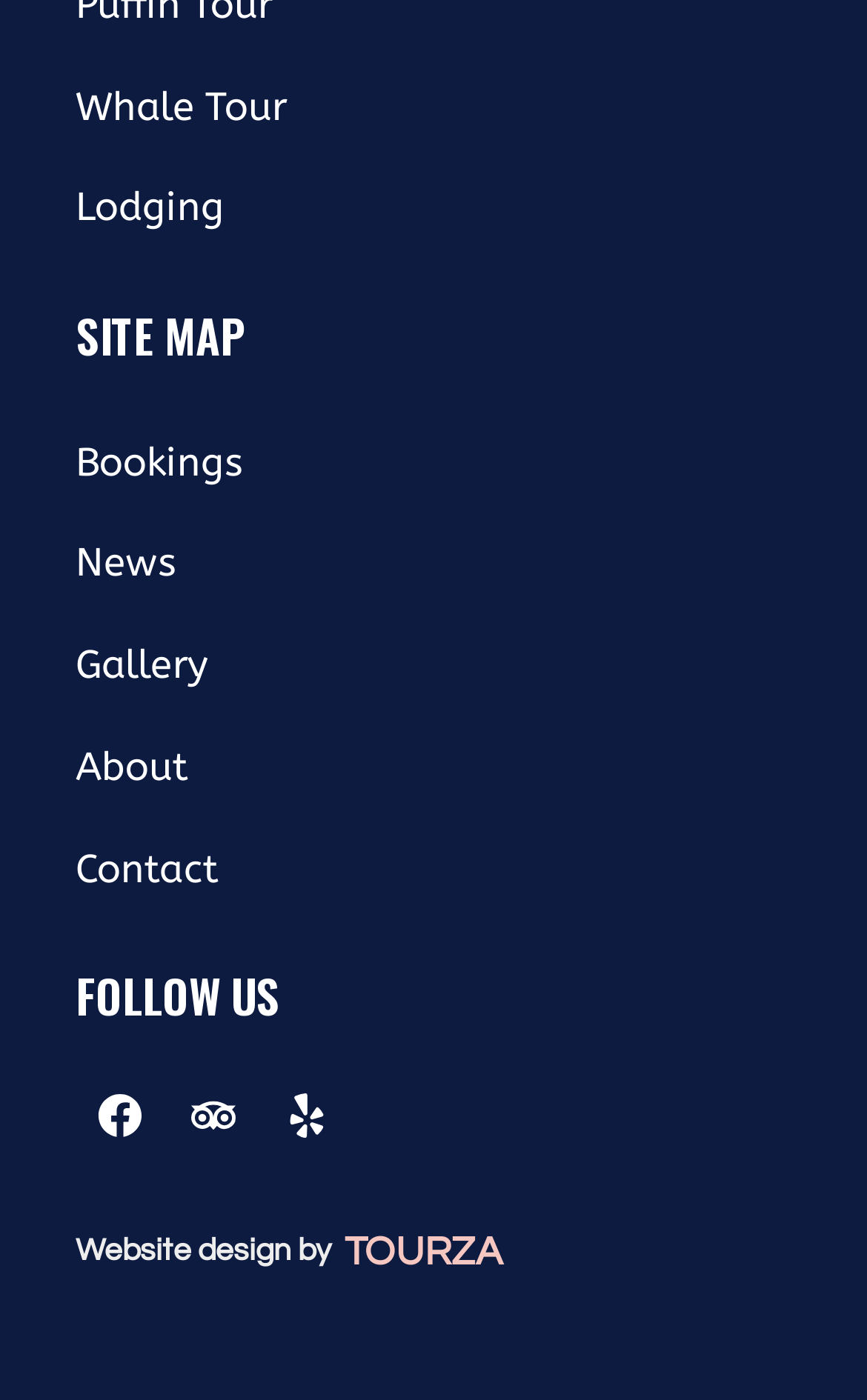Please reply to the following question using a single word or phrase: 
What is the last link on the webpage?

Contact